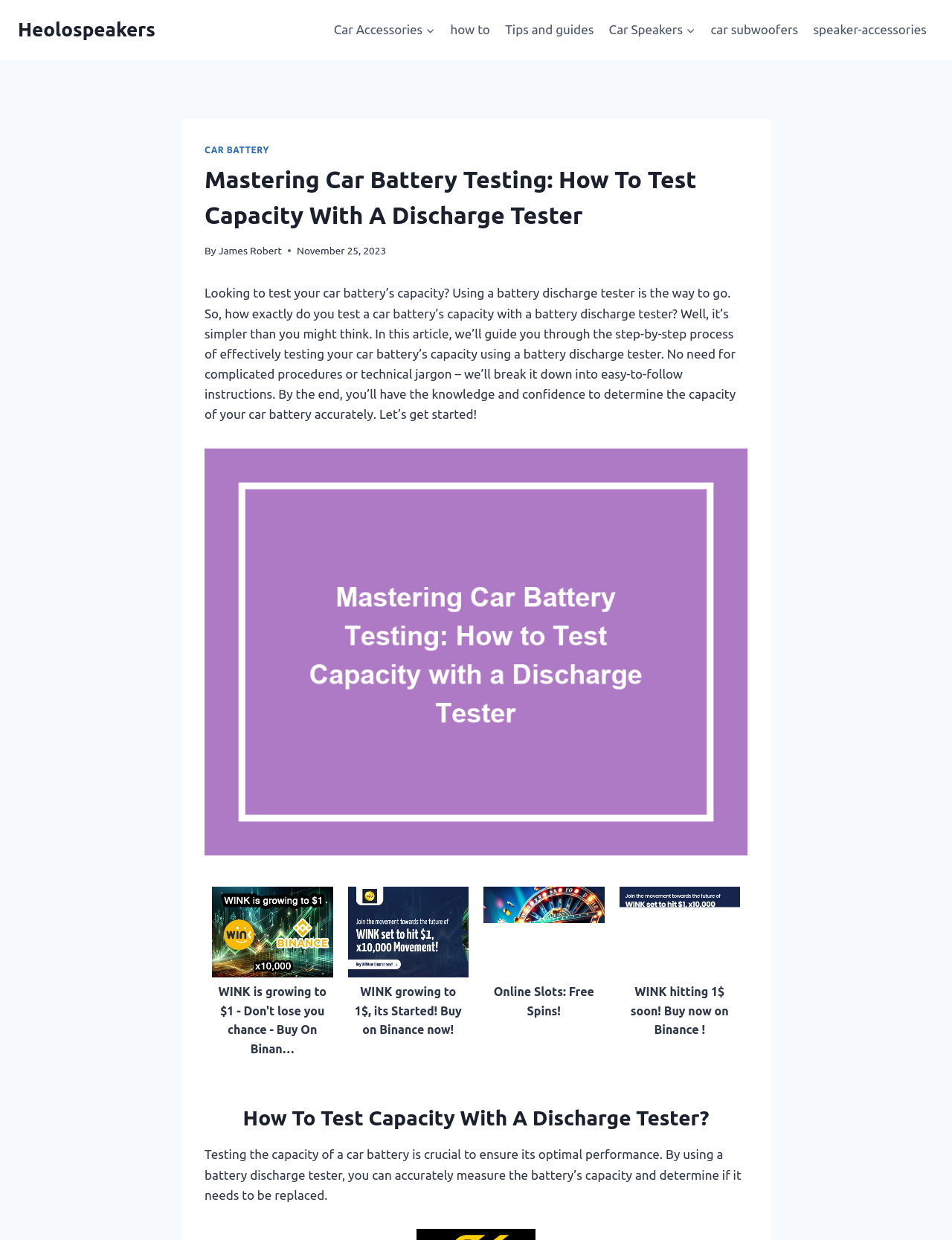Create a detailed narrative describing the layout and content of the webpage.

The webpage is focused on "Mastering Car Battery Testing: How To Test Capacity With A Discharge Tester". At the top left, there is a link to "Heolospeakers". Below it, a primary navigation menu spans across the top of the page, containing links to "Car Accessories", "how to", "Tips and guides", "Car Speakers", "car subwoofers", and "speaker-accessories". Each of these links has a corresponding child menu button.

Below the navigation menu, a header section displays the title "Mastering Car Battery Testing: How To Test Capacity With A Discharge Tester" and the author's name, "James Robert", along with the date "November 25, 2023".

The main content of the page is a step-by-step guide on how to test a car battery's capacity using a battery discharge tester. The text explains the importance of testing the battery's capacity and promises to break down the process into easy-to-follow instructions. 

To the right of the text, there is a large image related to car battery testing. Below the image, there are several links and advertisements, including promotions for online slots and cryptocurrency investments.

Further down the page, a heading "How To Test Capacity With A Discharge Tester?" is followed by a paragraph of text that emphasizes the importance of testing a car battery's capacity to ensure its optimal performance.